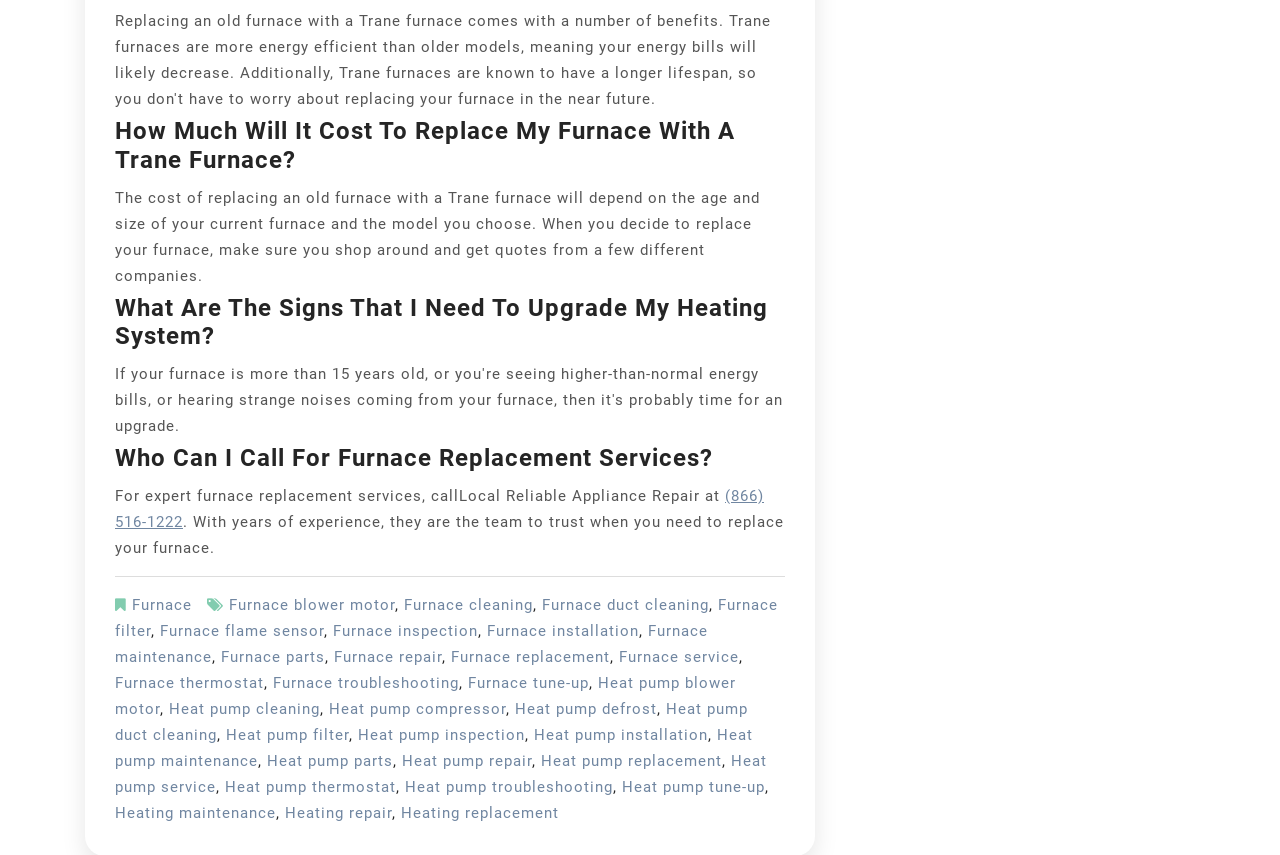Who can I call for furnace replacement services?
Using the image, provide a concise answer in one word or a short phrase.

Local Reliable Appliance Repair